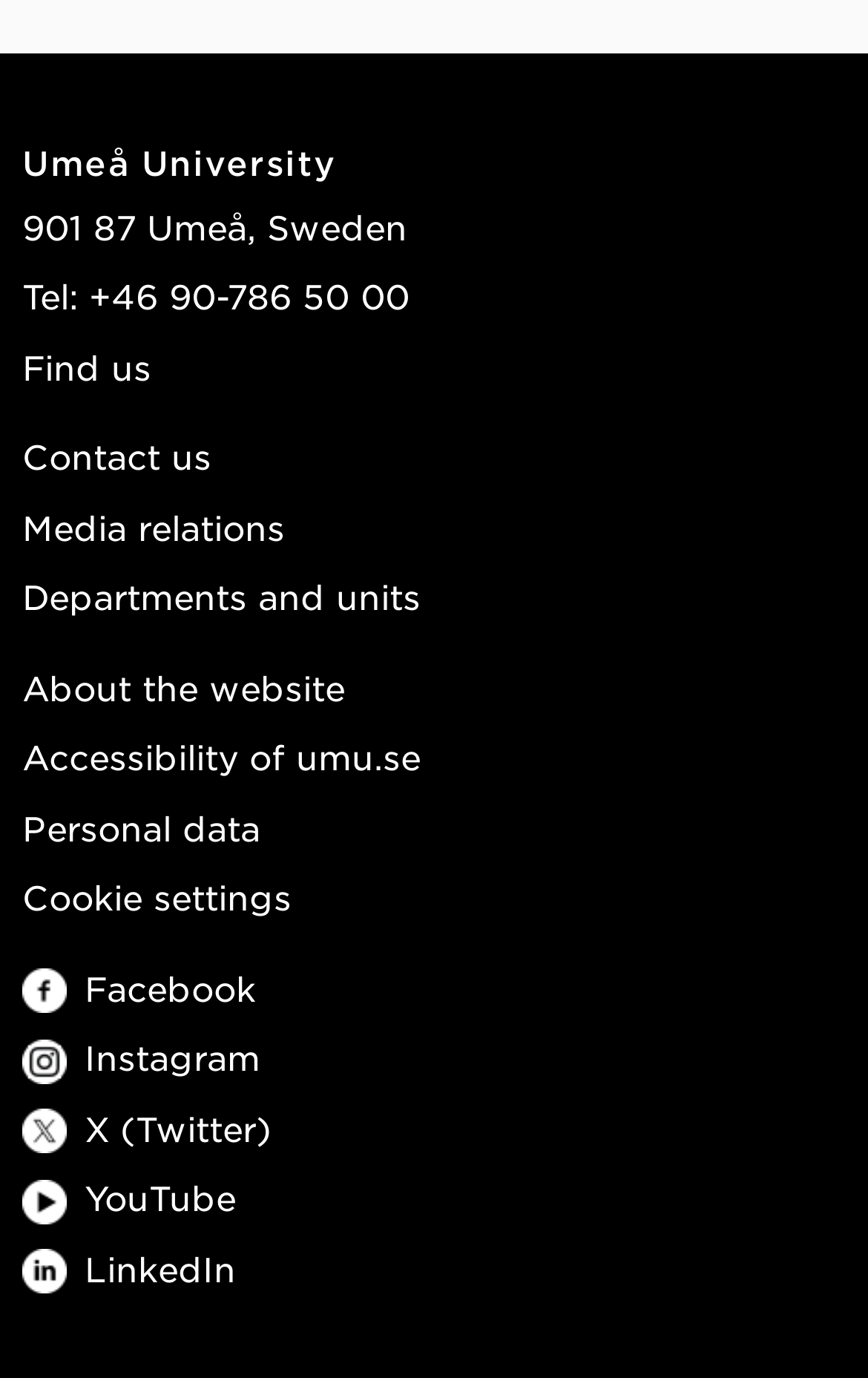Determine the bounding box for the HTML element described here: "Departments and units". The coordinates should be given as [left, top, right, bottom] with each number being a float between 0 and 1.

[0.026, 0.417, 0.485, 0.448]